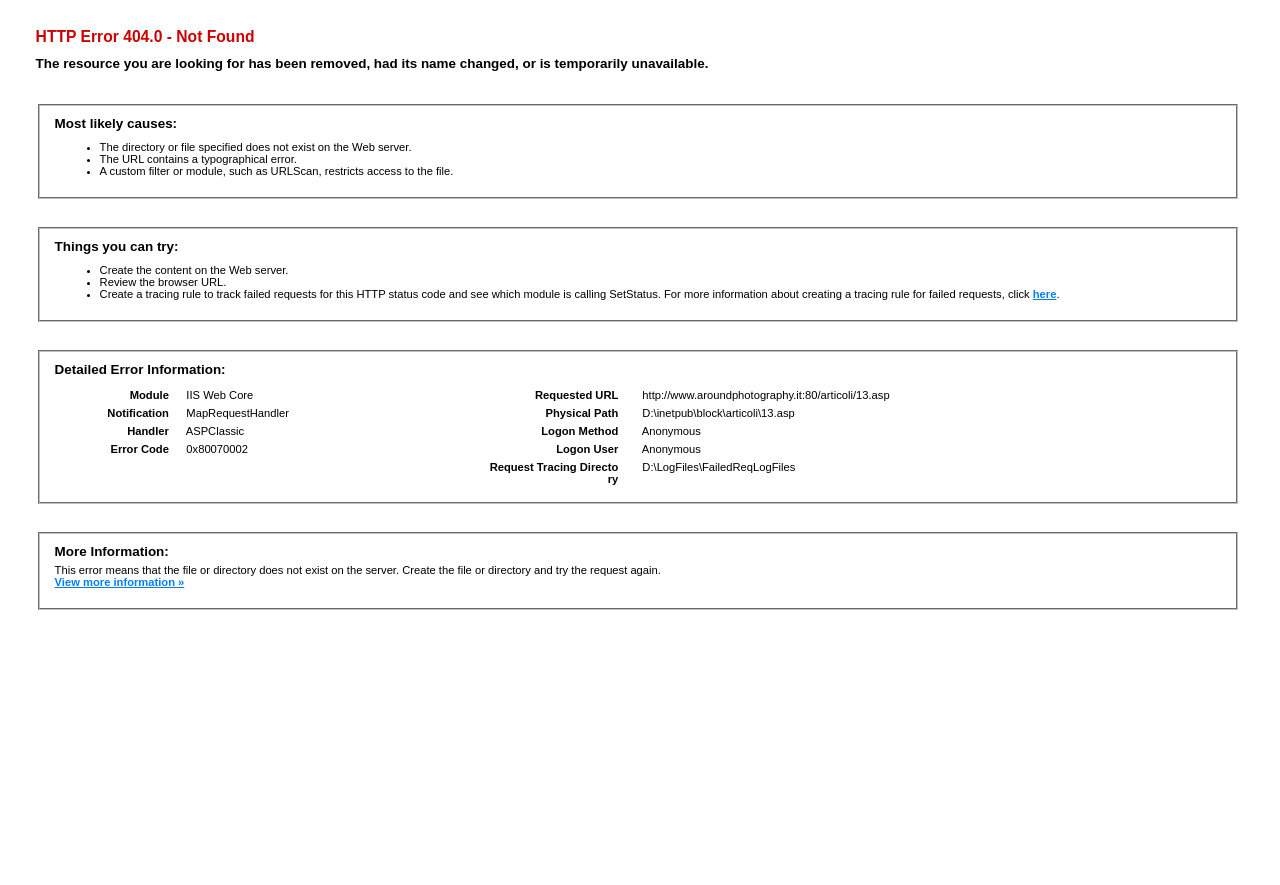Explain the features and main sections of the webpage comprehensively.

This webpage displays an error message indicating that the requested resource is not found. At the top, there is a heading "HTTP Error 404.0 - Not Found" followed by a brief description of the error. Below this, there are three sections: "Most likely causes:", "Things you can try:", and "Detailed Error Information:".

In the "Most likely causes:" section, there are three bullet points listing possible reasons for the error, including the directory or file not existing on the web server, a typographical error in the URL, and a custom filter or module restricting access to the file.

The "Things you can try:" section provides three suggestions to resolve the issue, including creating the content on the web server, reviewing the browser URL, and creating a tracing rule to track failed requests.

The "Detailed Error Information:" section contains two tables. The first table displays information about the error, including the module, notification, handler, and error code. The second table provides details about the requested URL, physical path, logon method, logon user, and request tracing directory.

At the bottom of the page, there is a "More Information:" section that provides a brief explanation of the error and a link to view more information.